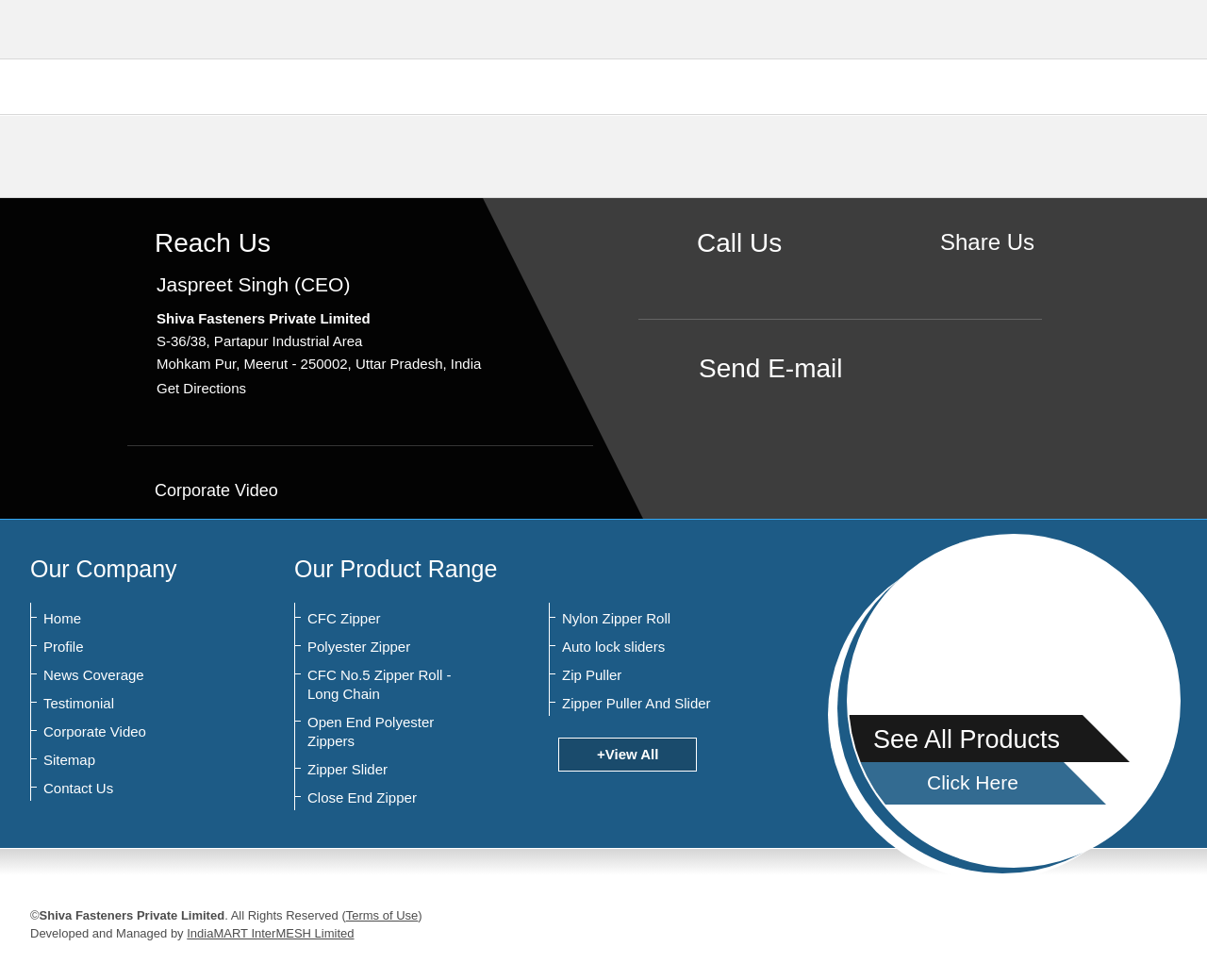Provide your answer in one word or a succinct phrase for the question: 
What is the address of the company?

S-36/38, Partapur Industrial Area, Mohkam Pur, Meerut - 250002, Uttar Pradesh, India